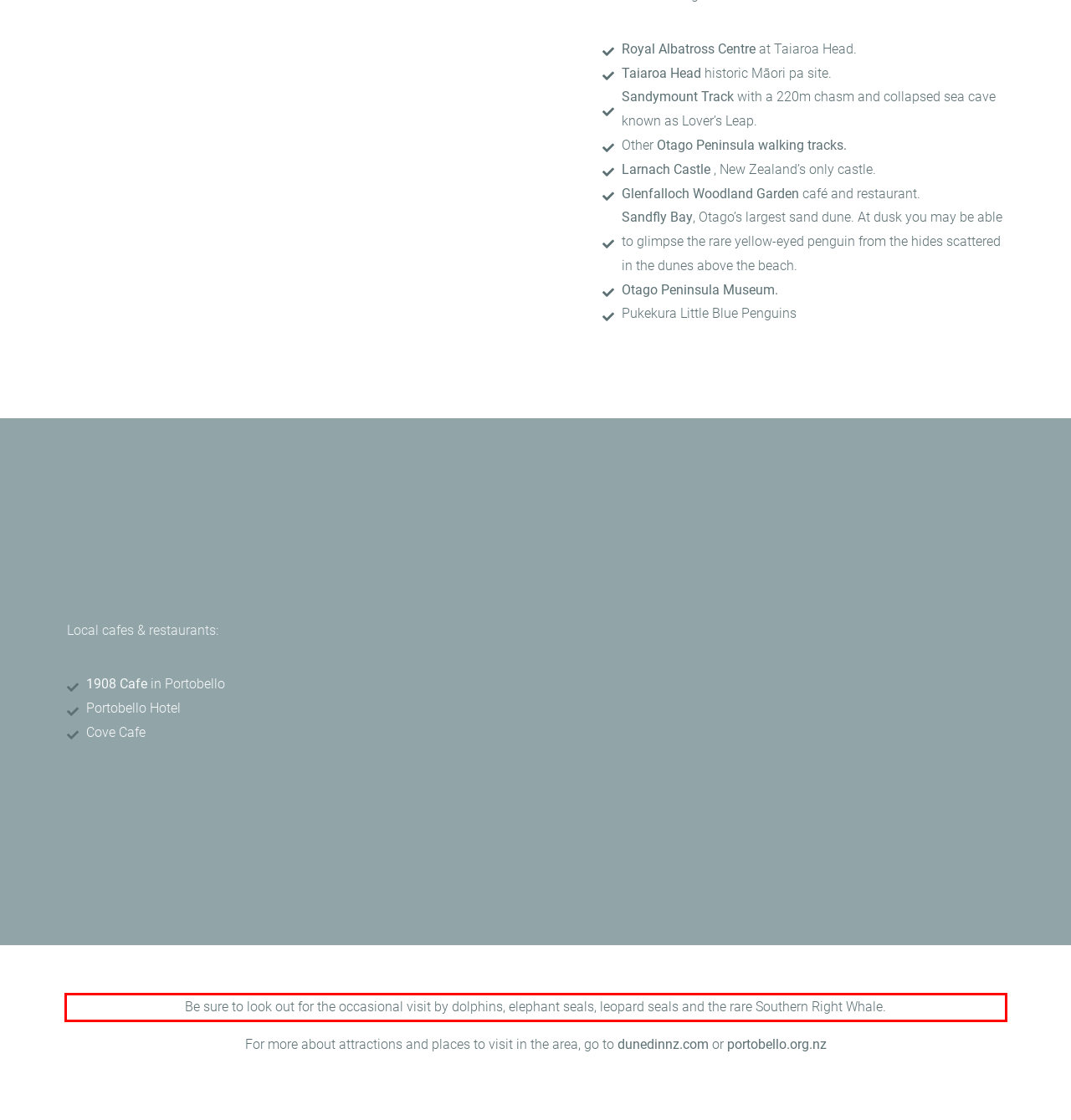Your task is to recognize and extract the text content from the UI element enclosed in the red bounding box on the webpage screenshot.

Be sure to look out for the occasional visit by dolphins, elephant seals, leopard seals and the rare Southern Right Whale.